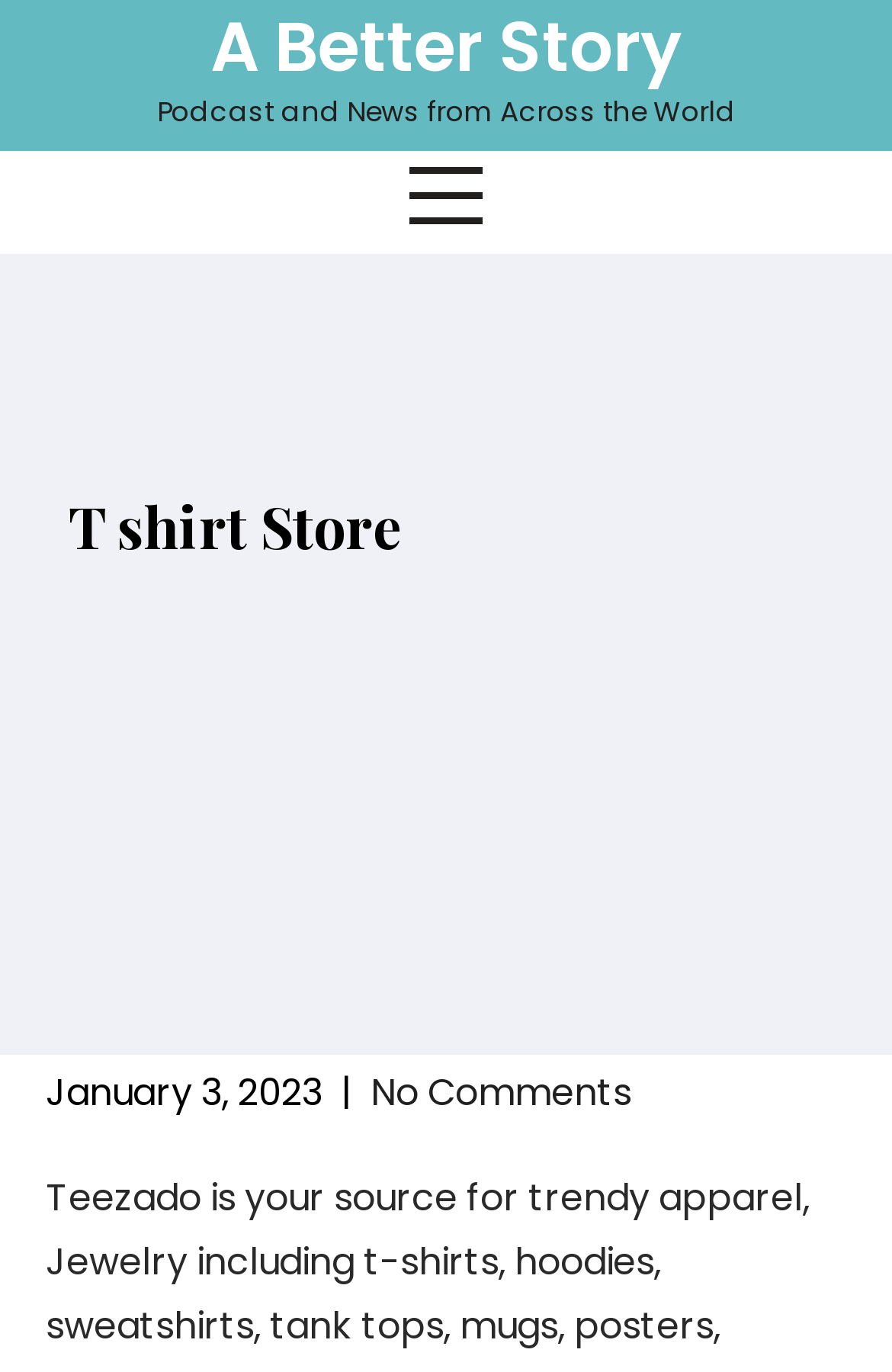From the image, can you give a detailed response to the question below:
What is the name of the podcast?

I found the name of the podcast by looking at the link at the top of the webpage, which says 'A Better Story Podcast and News from Across the World'.